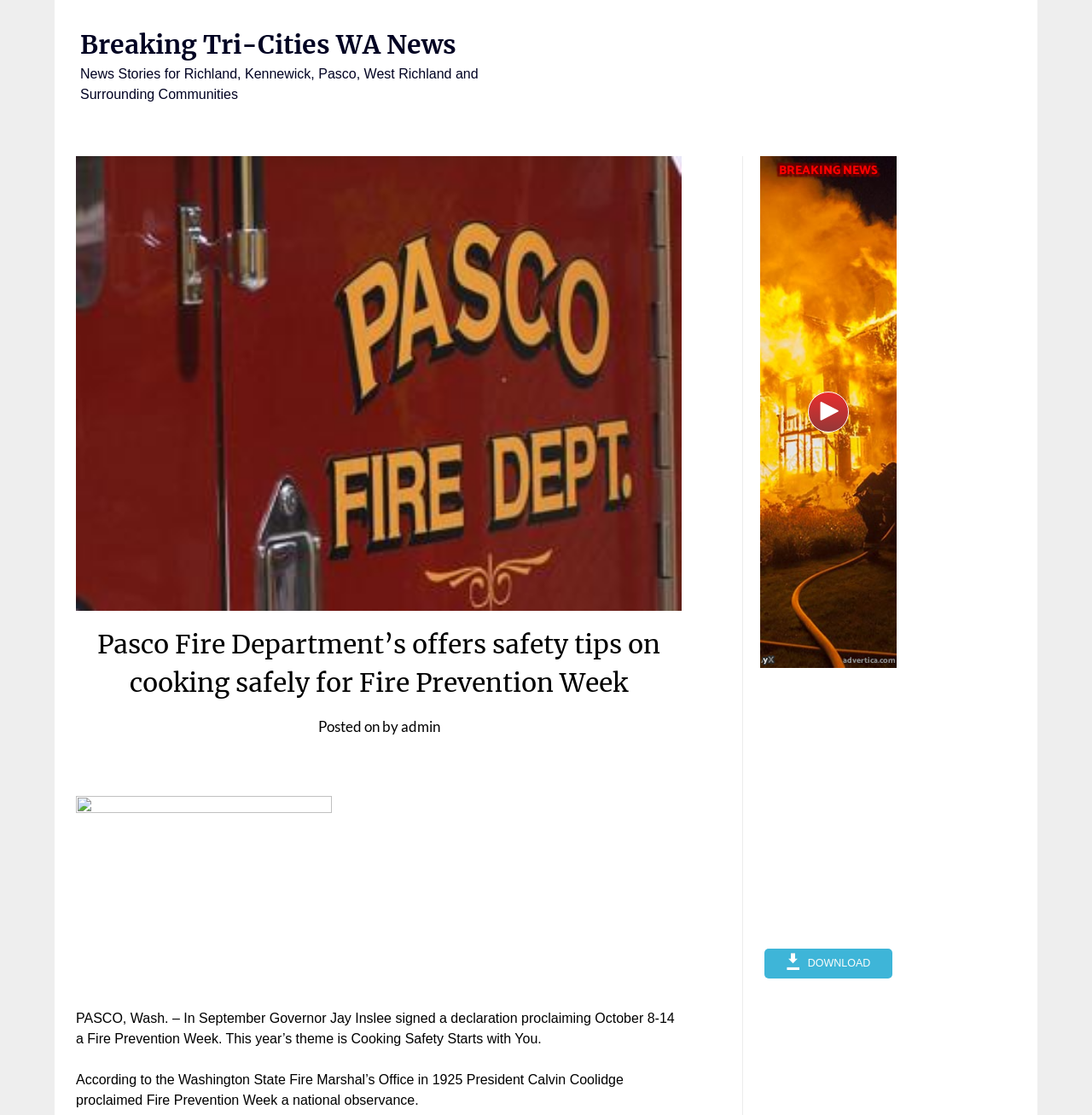Find the main header of the webpage and produce its text content.

Pasco Fire Department’s offers safety tips on cooking safely for Fire Prevention Week